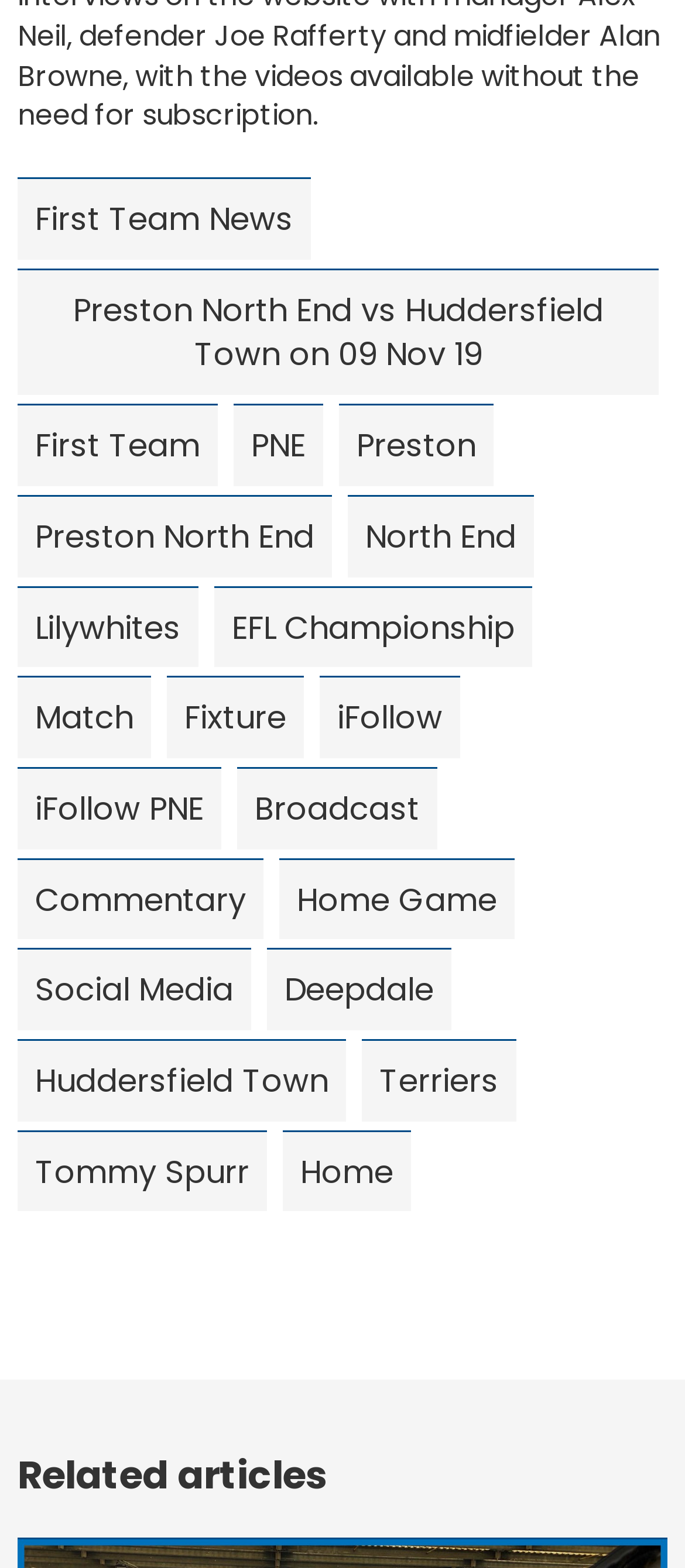Find the bounding box coordinates of the clickable area required to complete the following action: "Go to iFollow PNE".

[0.026, 0.489, 0.323, 0.541]